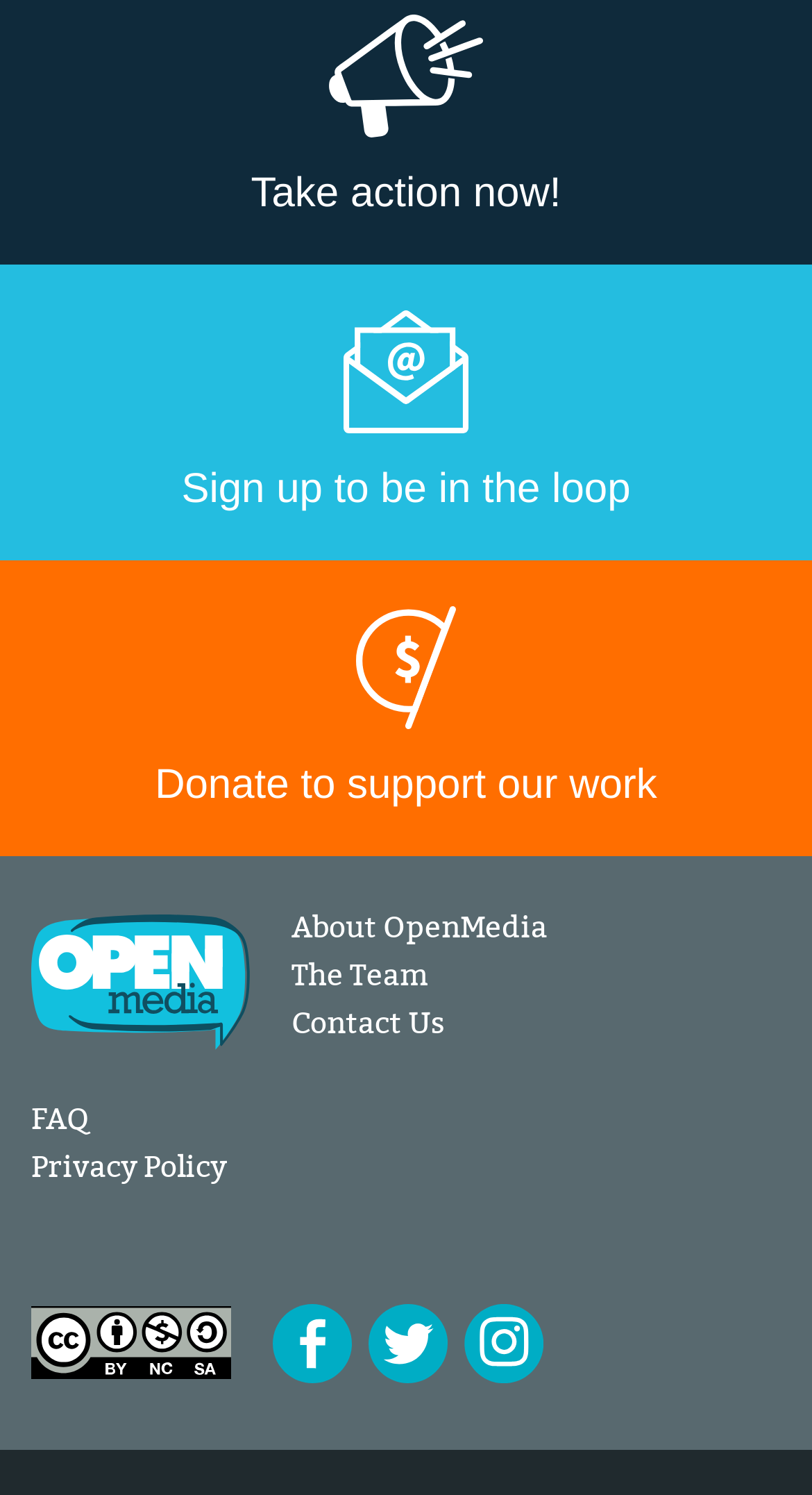Answer the question using only one word or a concise phrase: What is the topmost link on the webpage?

Sign up to be in the loop